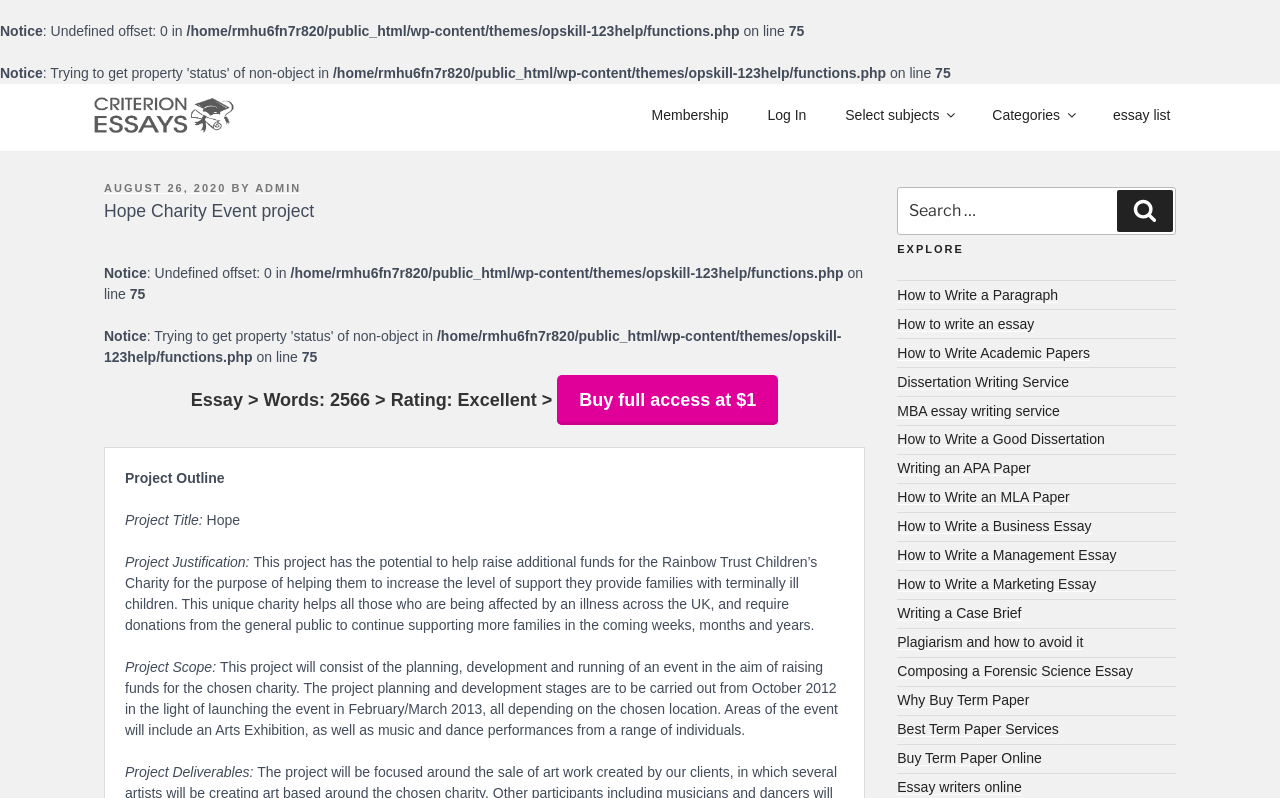Identify the bounding box coordinates of the region that needs to be clicked to carry out this instruction: "Click Contact Us". Provide these coordinates as four float numbers ranging from 0 to 1, i.e., [left, top, right, bottom].

None